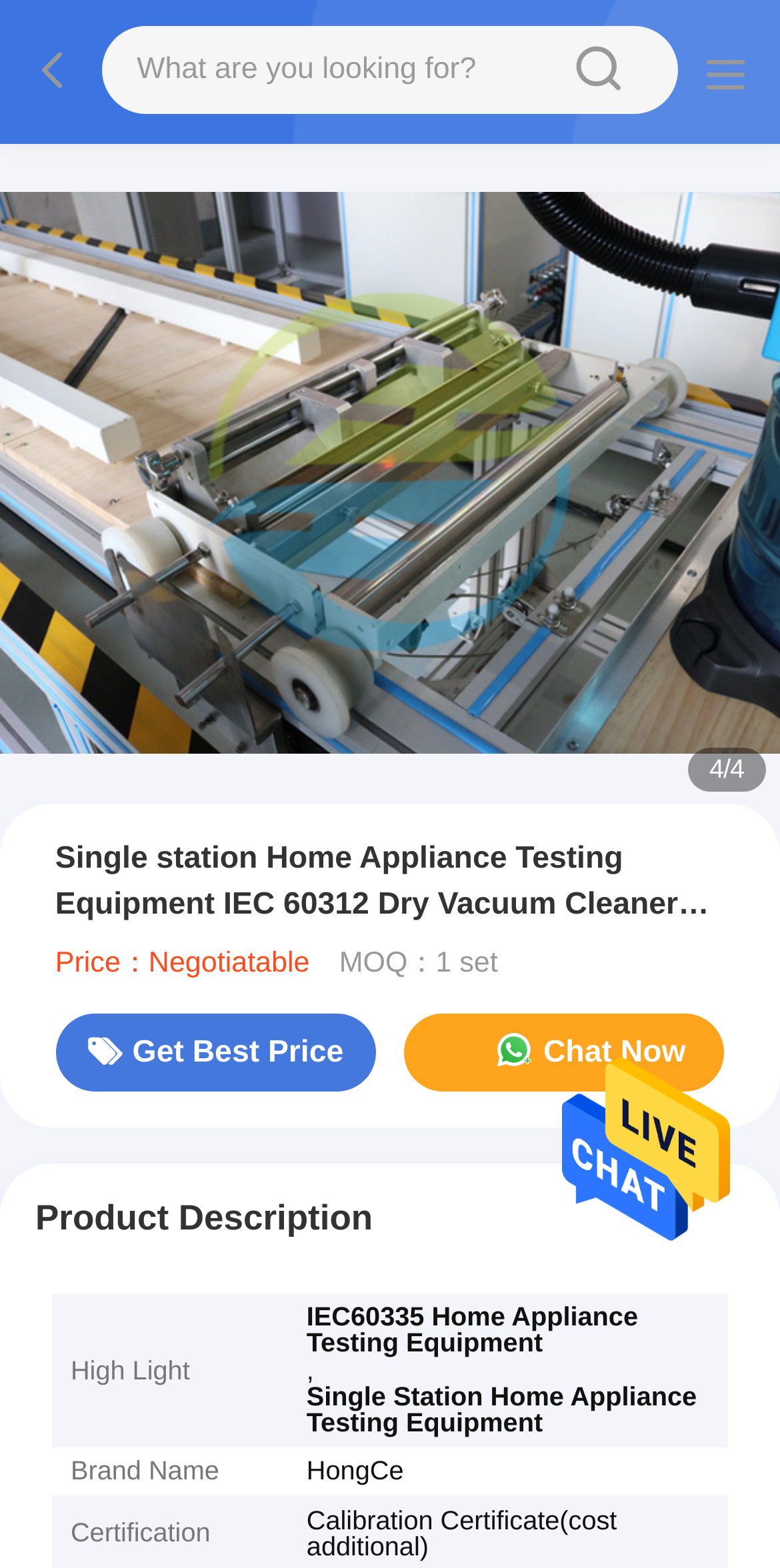Locate the bounding box of the UI element described in the following text: "Click here".

None